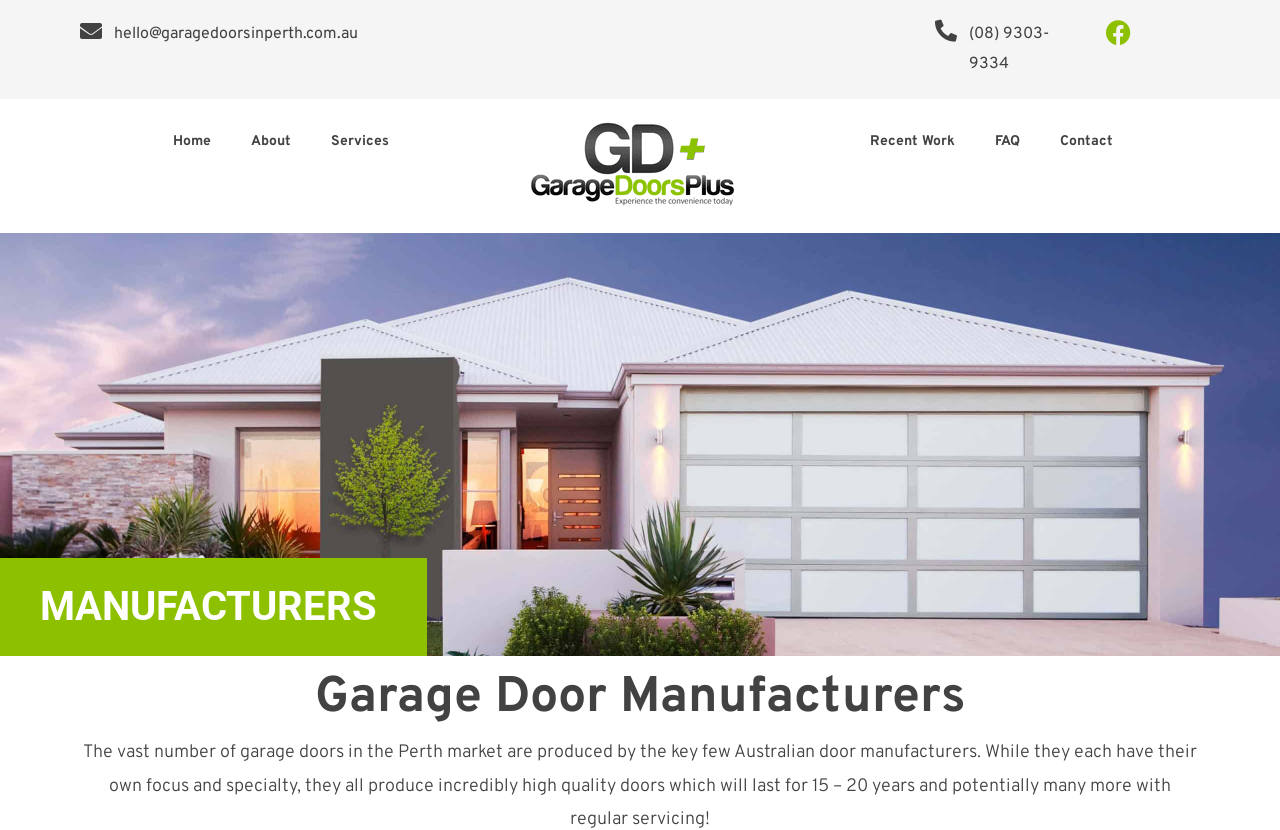Predict the bounding box coordinates for the UI element described as: "(08) 9303-9334". The coordinates should be four float numbers between 0 and 1, presented as [left, top, right, bottom].

[0.757, 0.029, 0.82, 0.089]